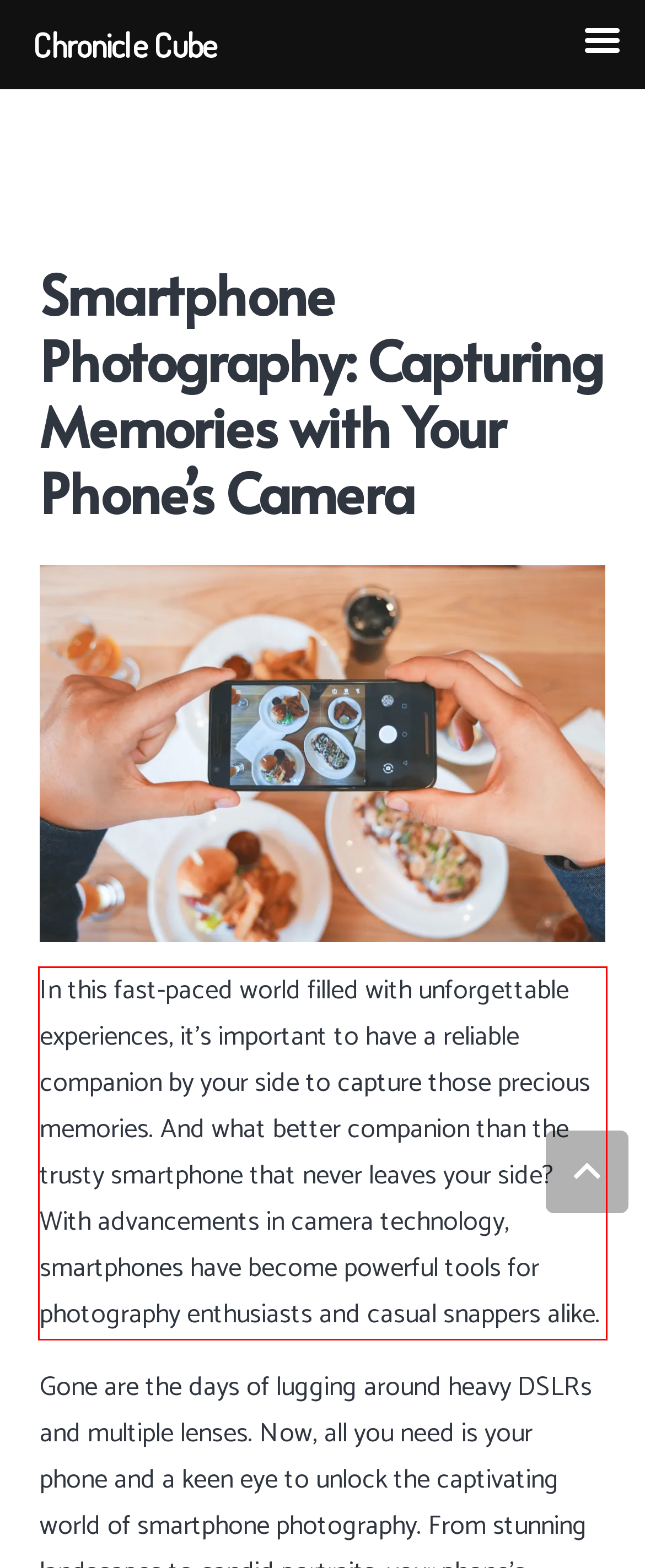Using the provided webpage screenshot, identify and read the text within the red rectangle bounding box.

In this fast-paced world filled with unforgettable experiences, it’s important to have a reliable companion by your side to capture those precious memories. And what better companion than the trusty smartphone that never leaves your side? With advancements in camera technology, smartphones have become powerful tools for photography enthusiasts and casual snappers alike.